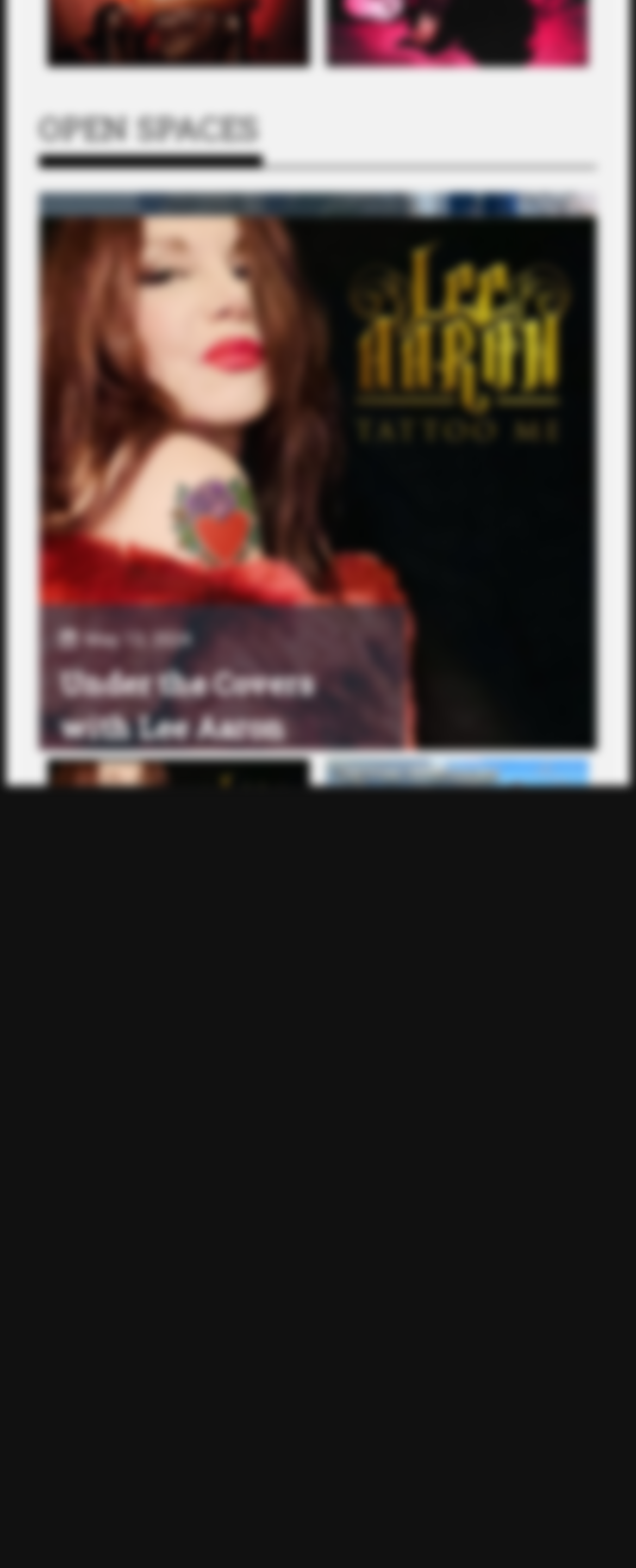Please identify the bounding box coordinates of the region to click in order to complete the given instruction: "go to NEW FACES". The coordinates should be four float numbers between 0 and 1, i.e., [left, top, right, bottom].

[0.061, 0.545, 0.939, 0.596]